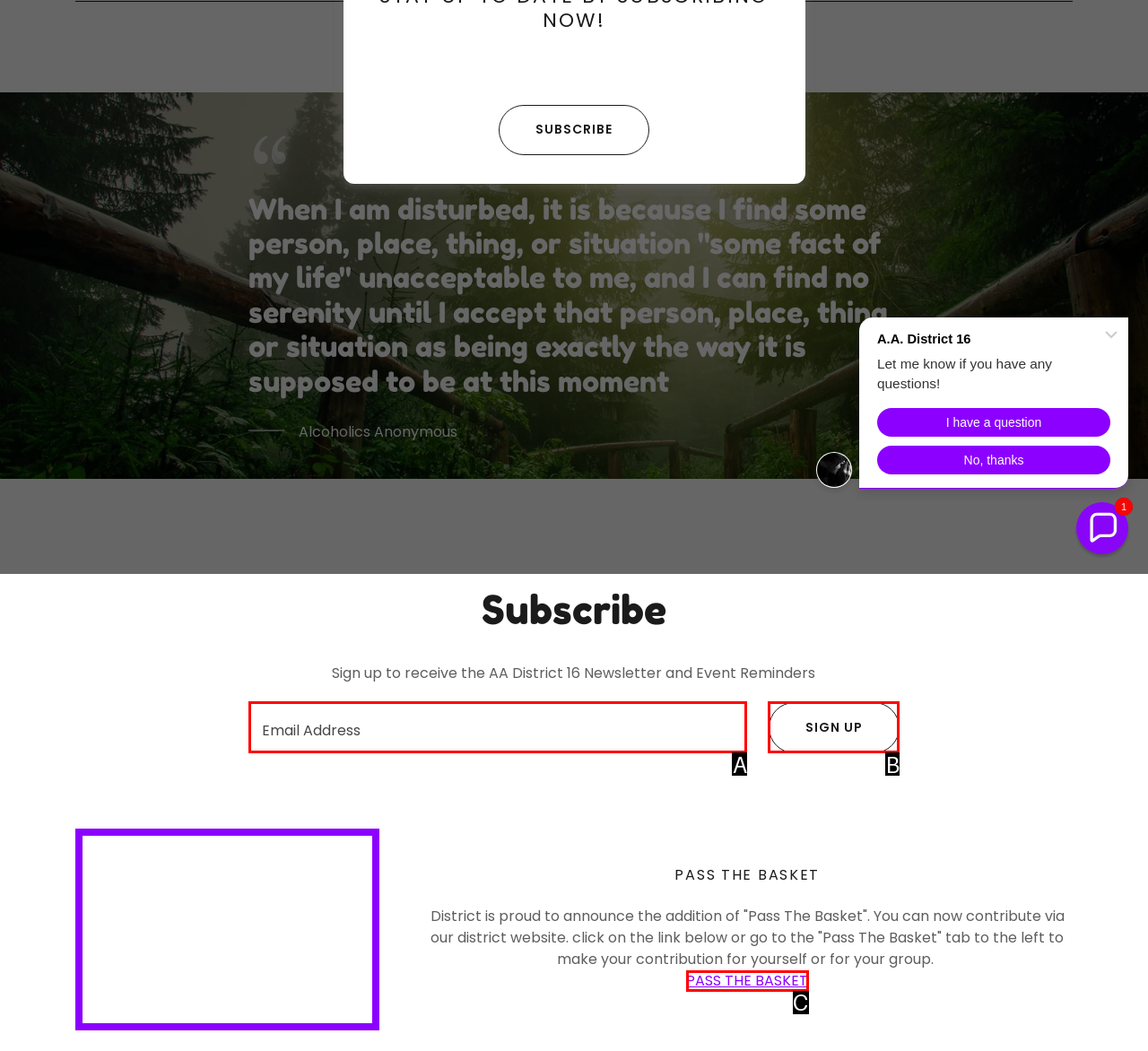Select the appropriate option that fits: parent_node: Email Address
Reply with the letter of the correct choice.

A